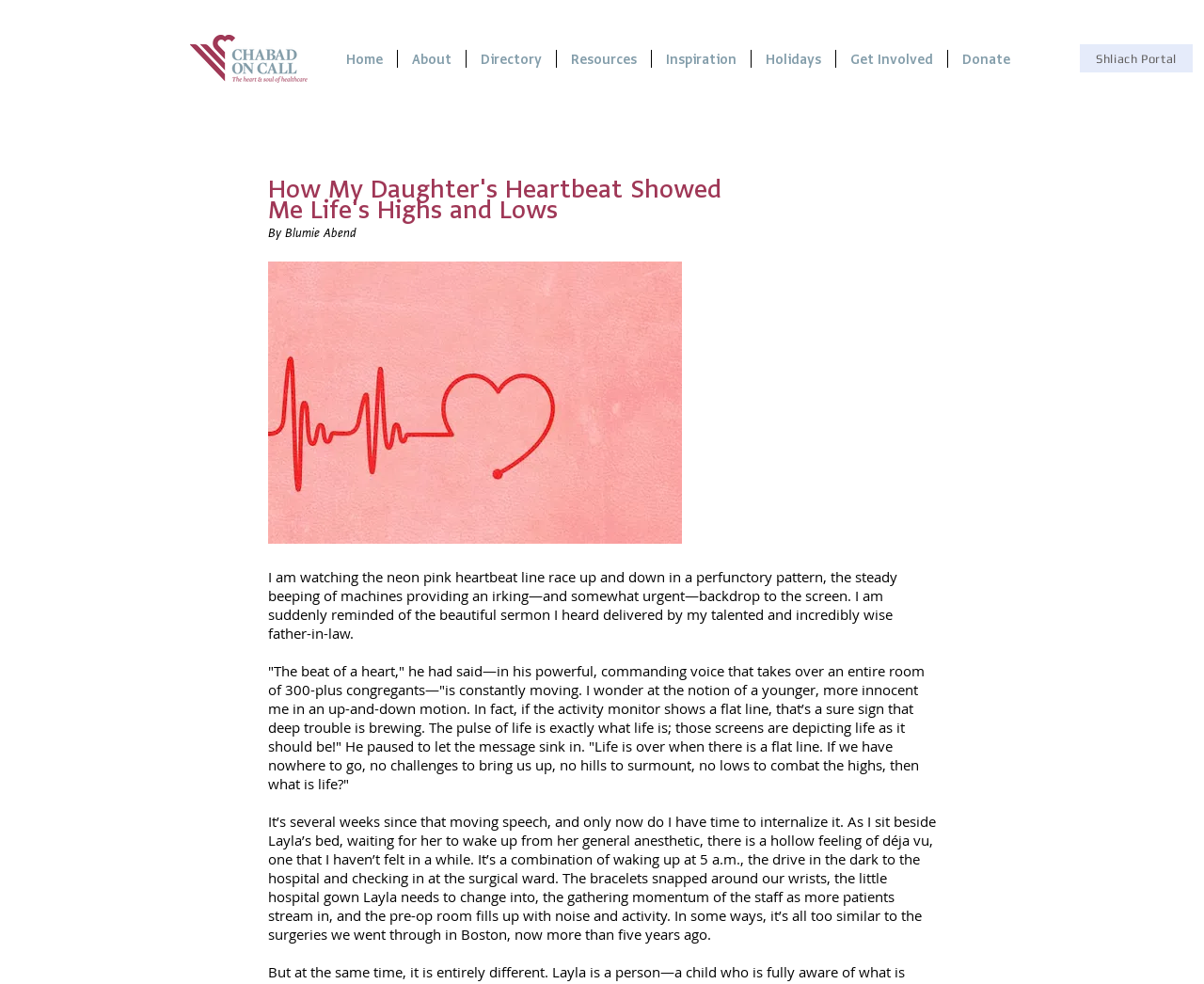What is the name of the organization?
Respond with a short answer, either a single word or a phrase, based on the image.

Chabad on Call